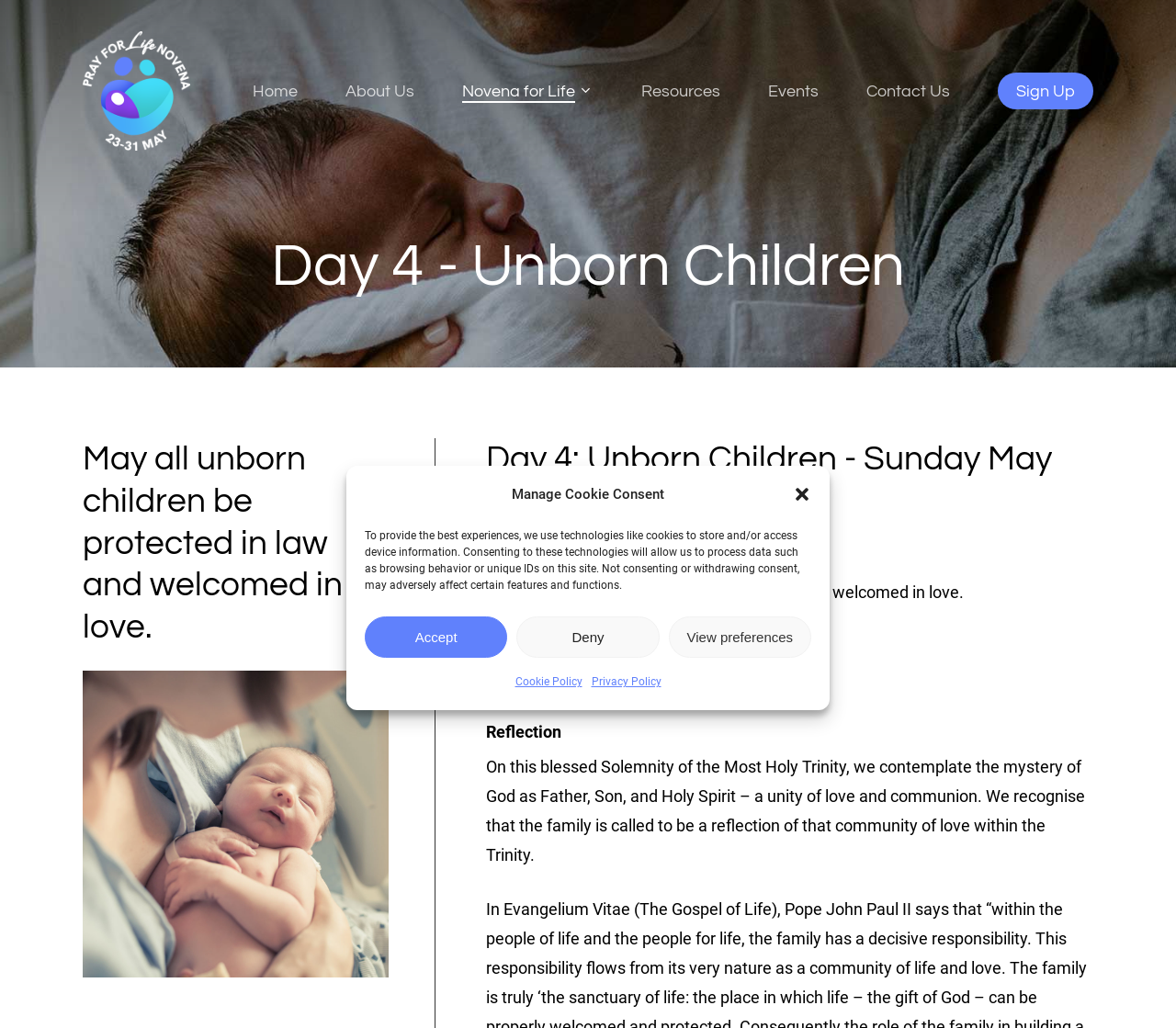Using the webpage screenshot, find the UI element described by Accept. Provide the bounding box coordinates in the format (top-left x, top-left y, bottom-right x, bottom-right y), ensuring all values are floating point numbers between 0 and 1.

[0.31, 0.6, 0.432, 0.64]